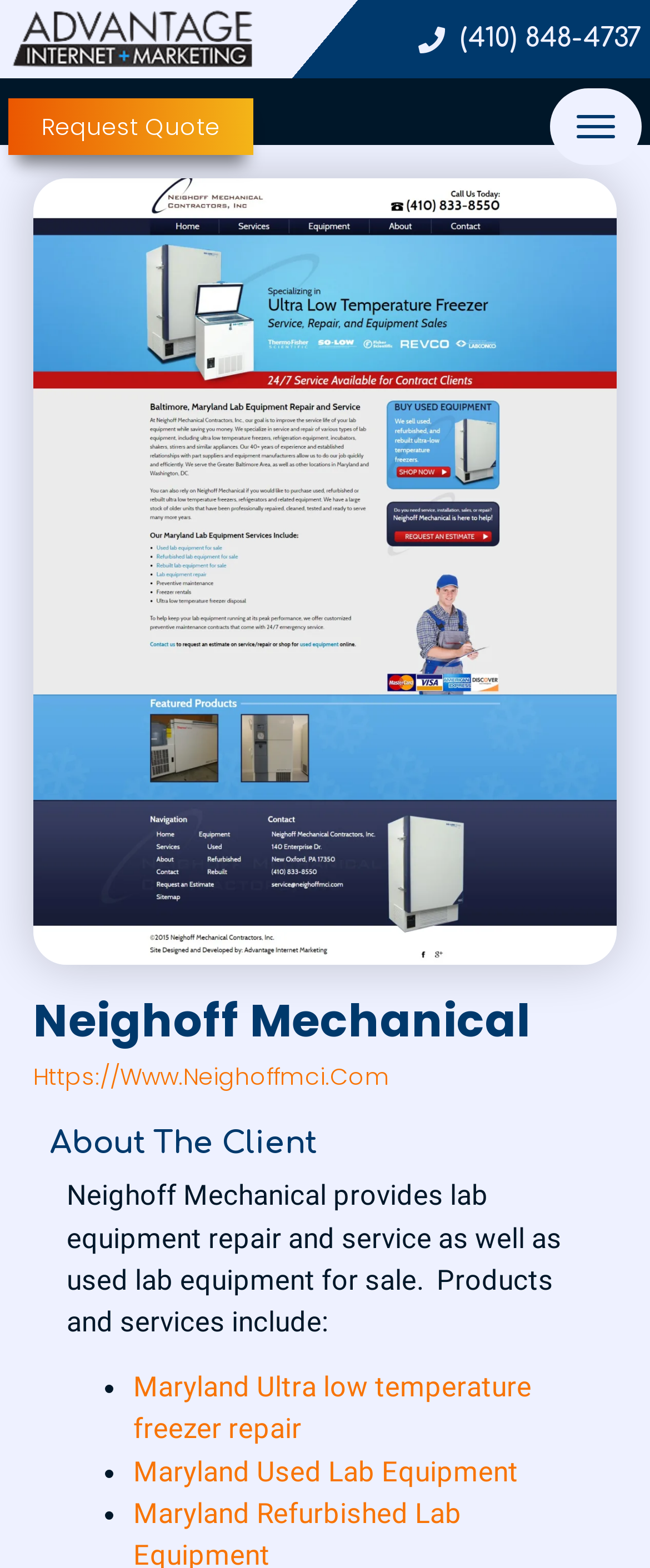Bounding box coordinates should be provided in the format (top-left x, top-left y, bottom-right x, bottom-right y) with all values between 0 and 1. Identify the bounding box for this UI element: alt="aim logo small"

[0.013, 0.005, 0.397, 0.045]